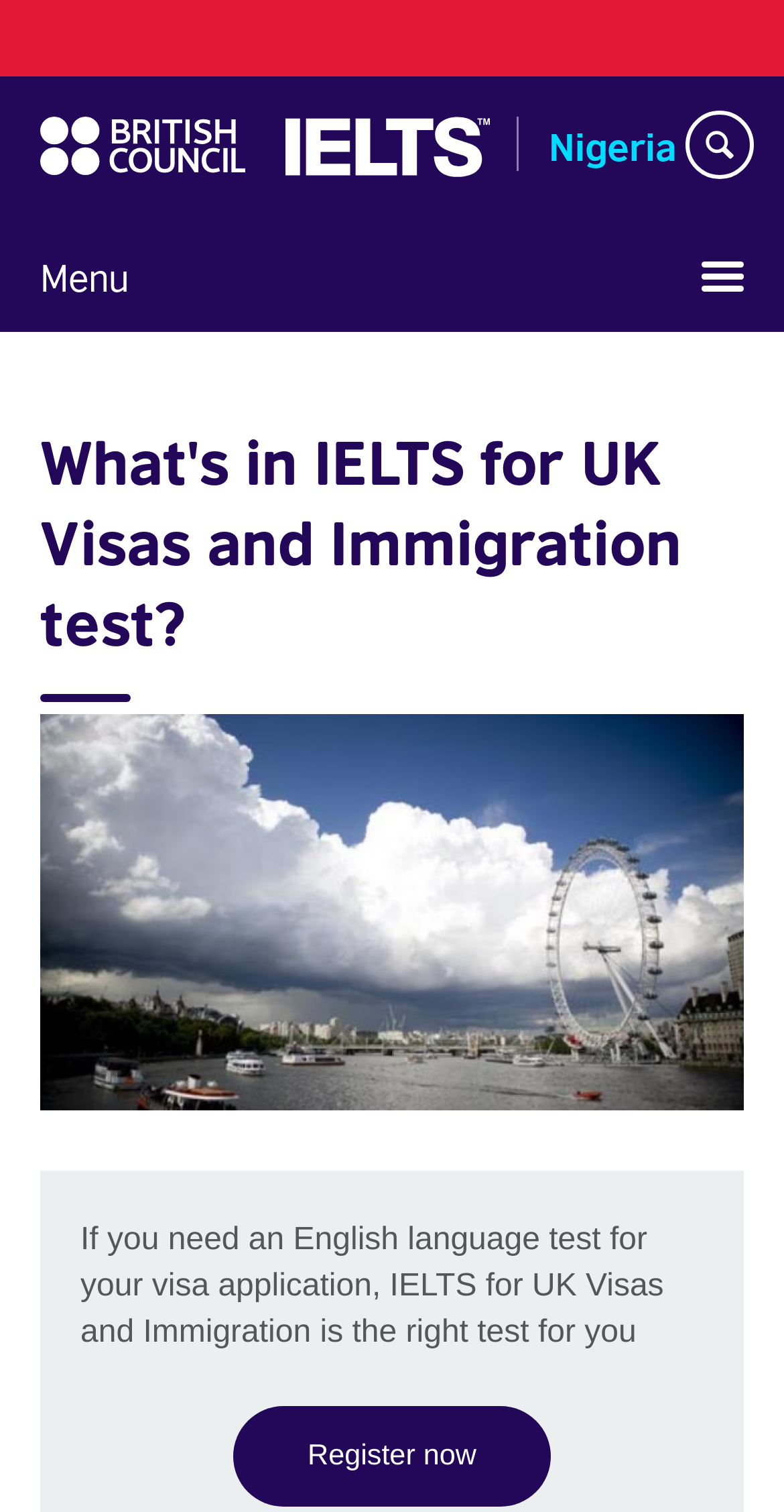What is the name of the organization at the top left?
Using the visual information, reply with a single word or short phrase.

British Council